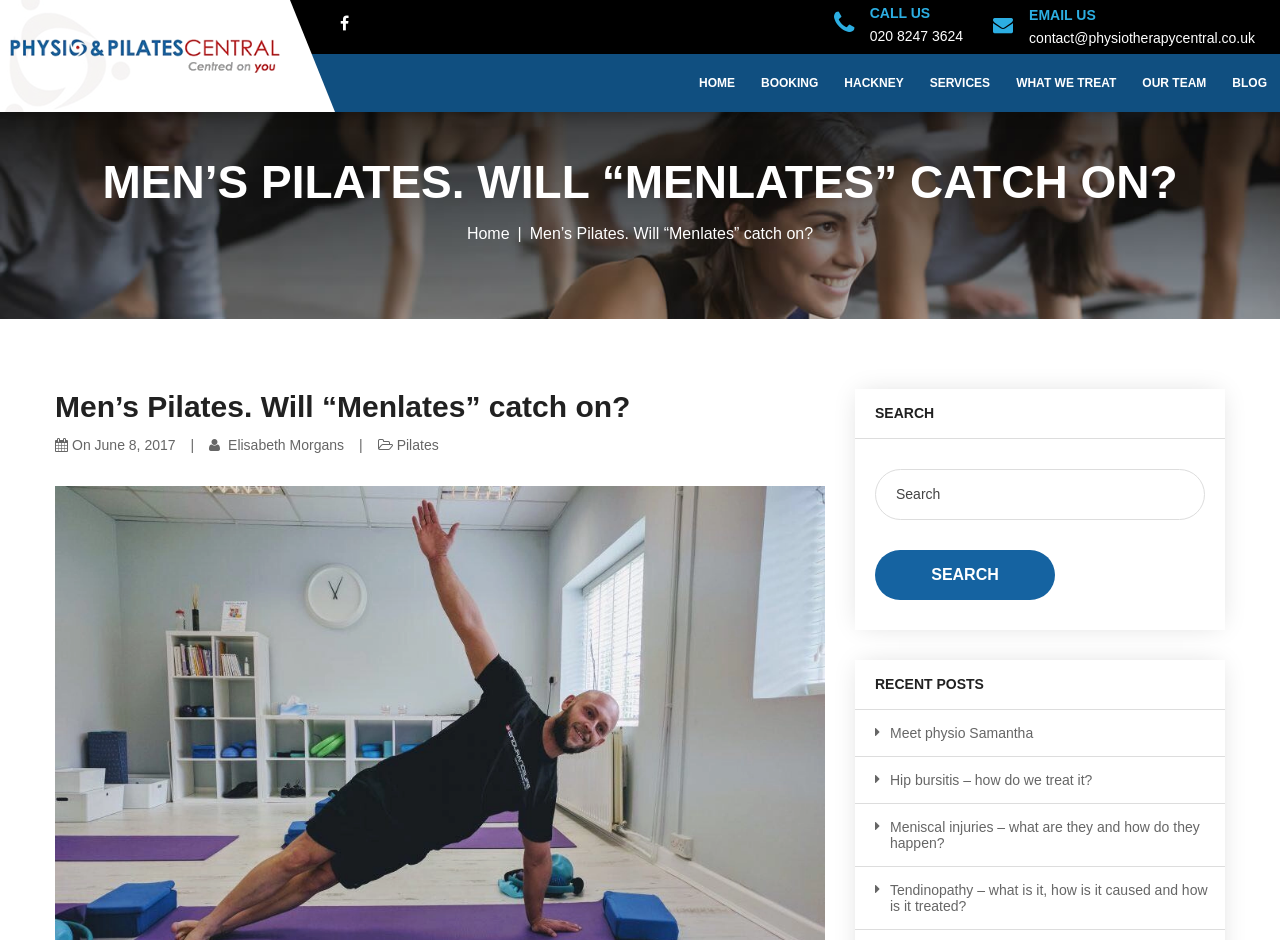Provide a one-word or one-phrase answer to the question:
What is the category of the current article?

Pilates